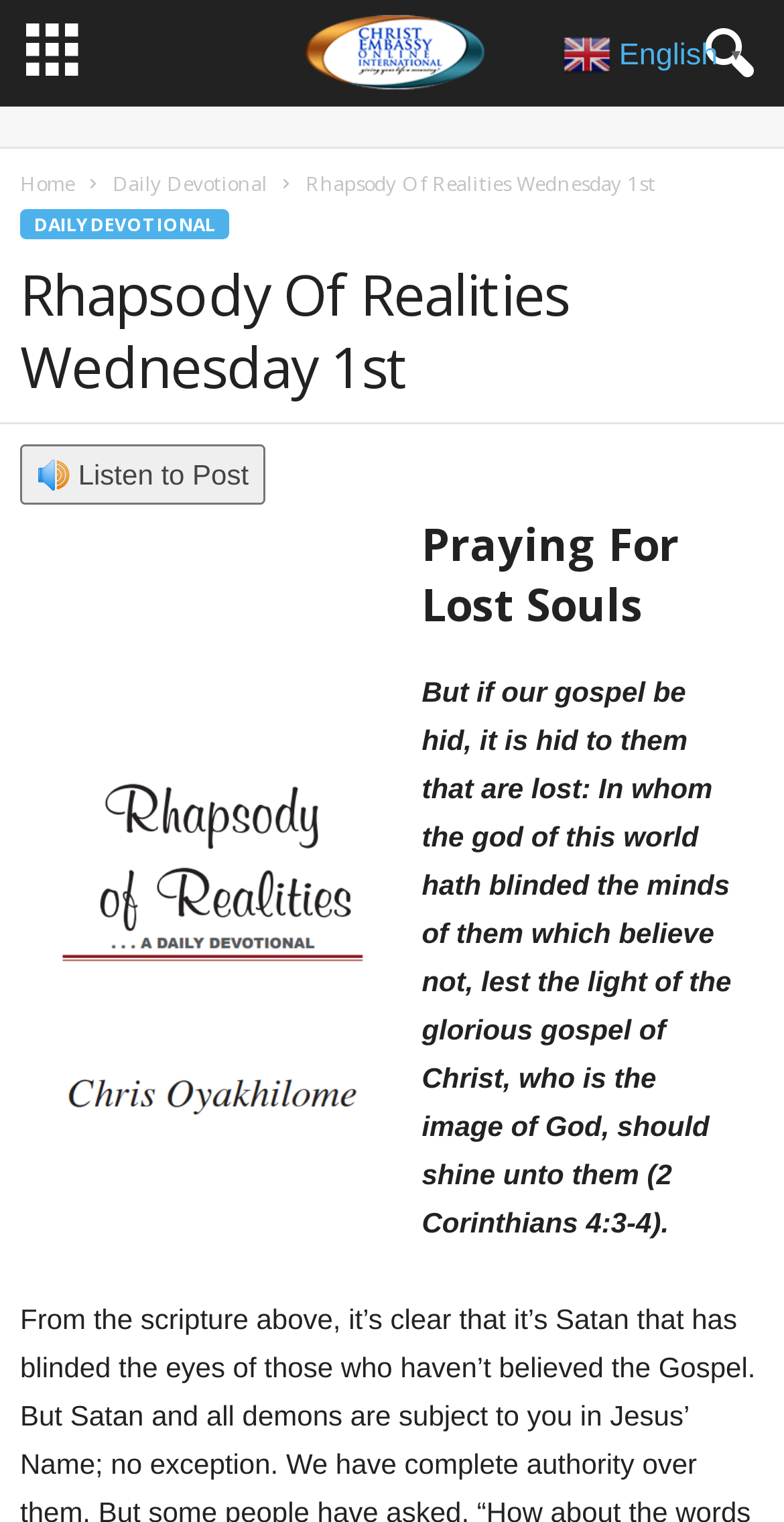Please provide a detailed answer to the question below based on the screenshot: 
What is the topic of the devotional?

I found the answer by looking at the subheading of the devotional, which says 'Praying For Lost Souls'. This suggests that the topic of the devotional is about praying for lost souls.